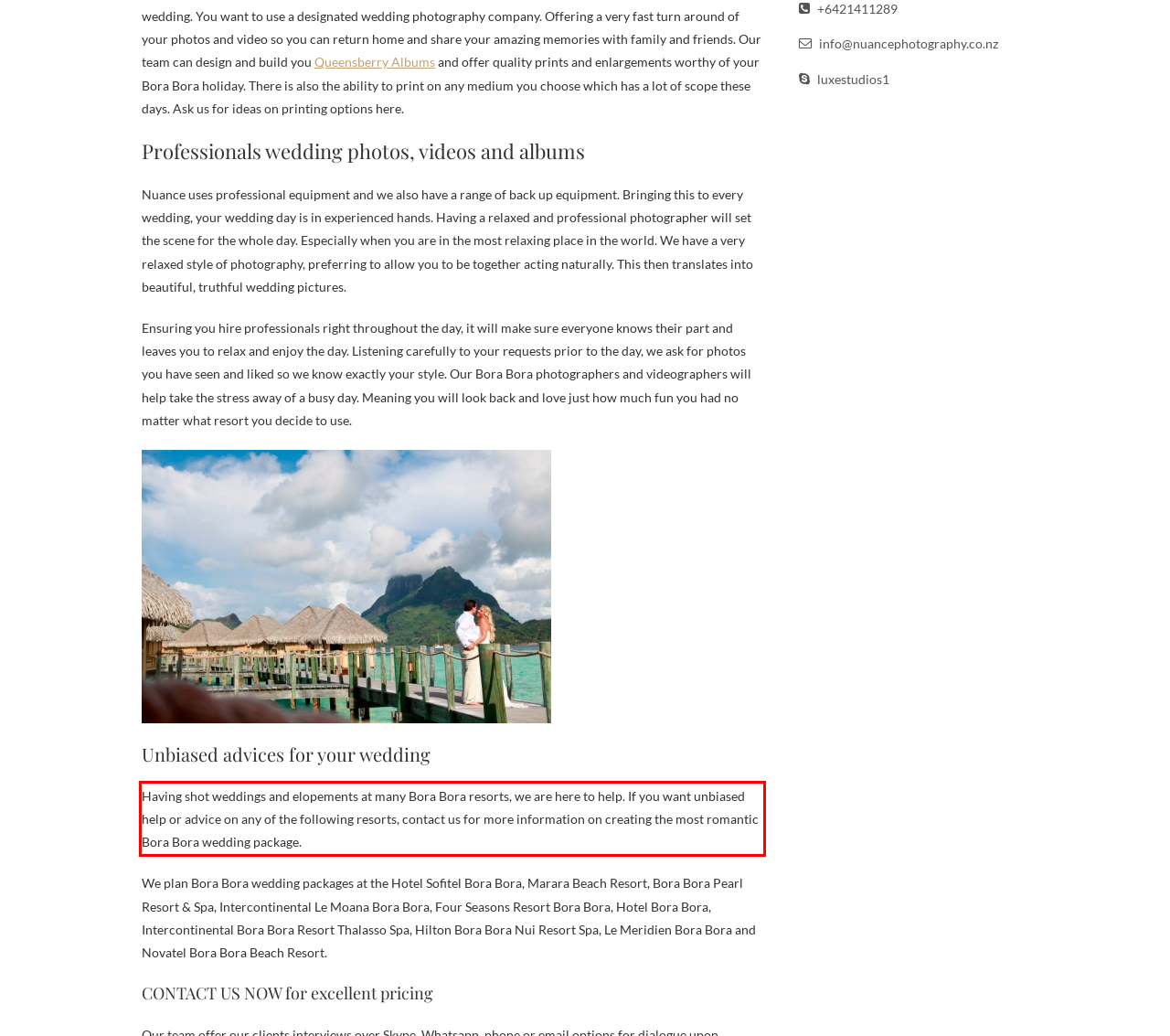There is a screenshot of a webpage with a red bounding box around a UI element. Please use OCR to extract the text within the red bounding box.

Having shot weddings and elopements at many Bora Bora resorts, we are here to help. If you want unbiased help or advice on any of the following resorts, contact us for more information on creating the most romantic Bora Bora wedding package.